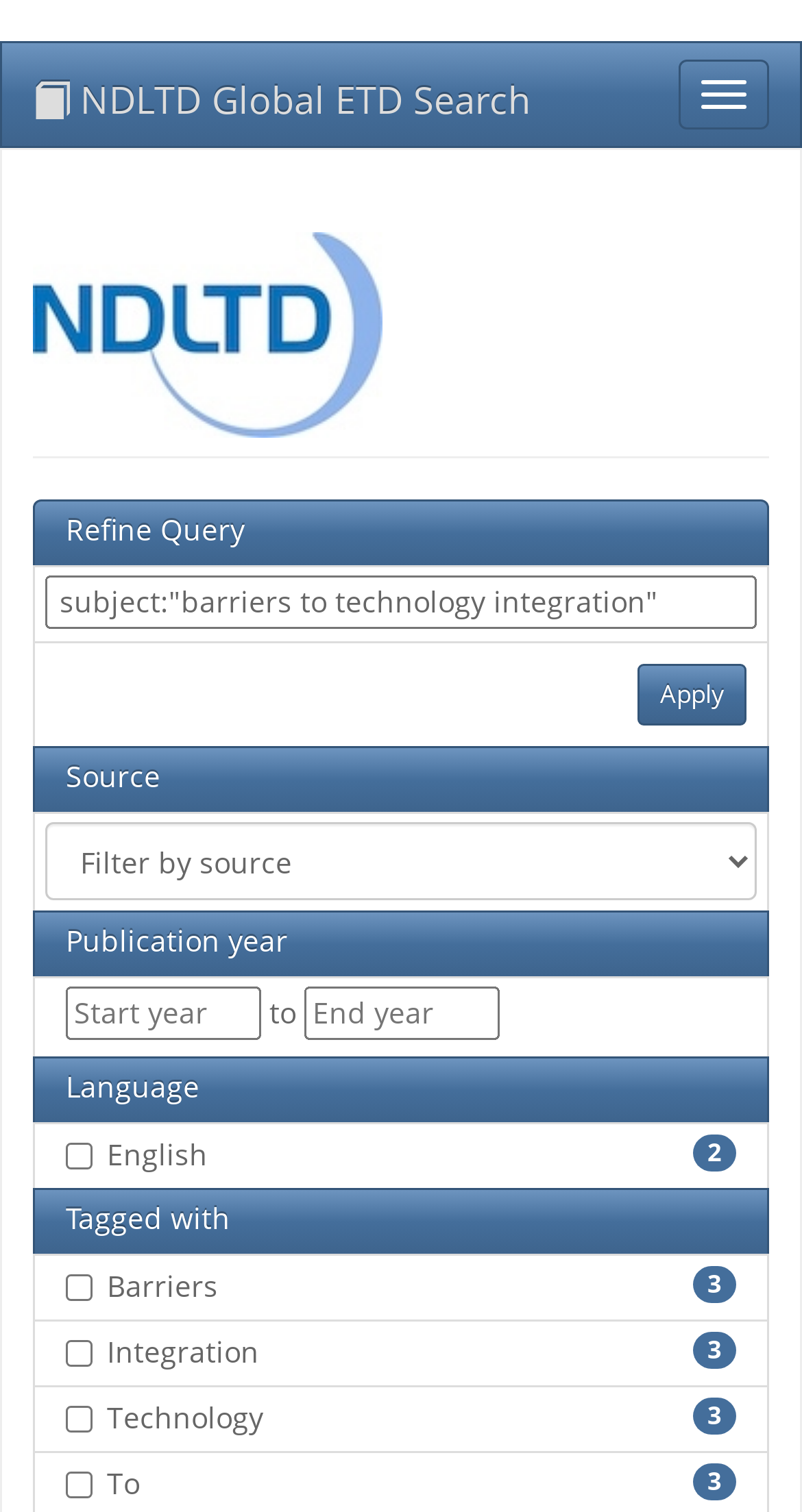Determine the bounding box coordinates of the clickable element necessary to fulfill the instruction: "Select a source". Provide the coordinates as four float numbers within the 0 to 1 range, i.e., [left, top, right, bottom].

[0.056, 0.544, 0.944, 0.595]